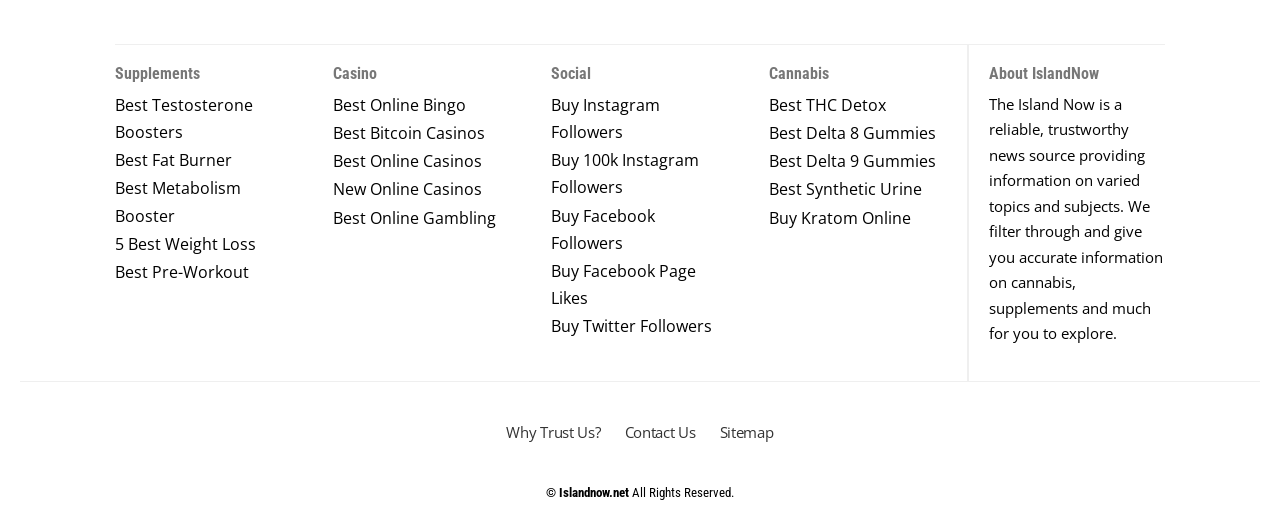Pinpoint the bounding box coordinates of the clickable area necessary to execute the following instruction: "Click on Best Testosterone Boosters". The coordinates should be given as four float numbers between 0 and 1, namely [left, top, right, bottom].

[0.09, 0.175, 0.229, 0.289]